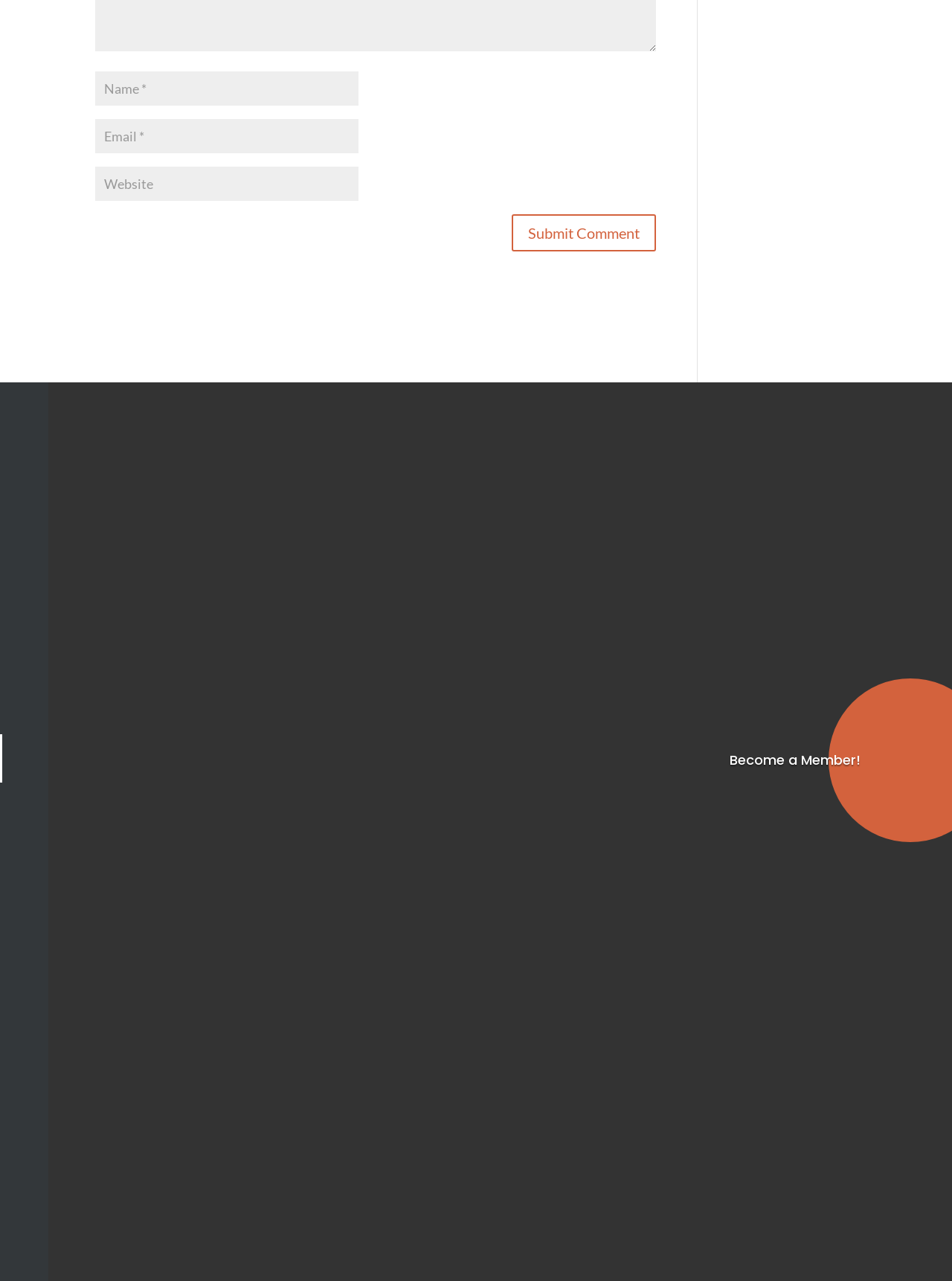What is the heading above the 'Become a Member!' link?
Using the visual information, respond with a single word or phrase.

Promoting a safe & fun way to get around.